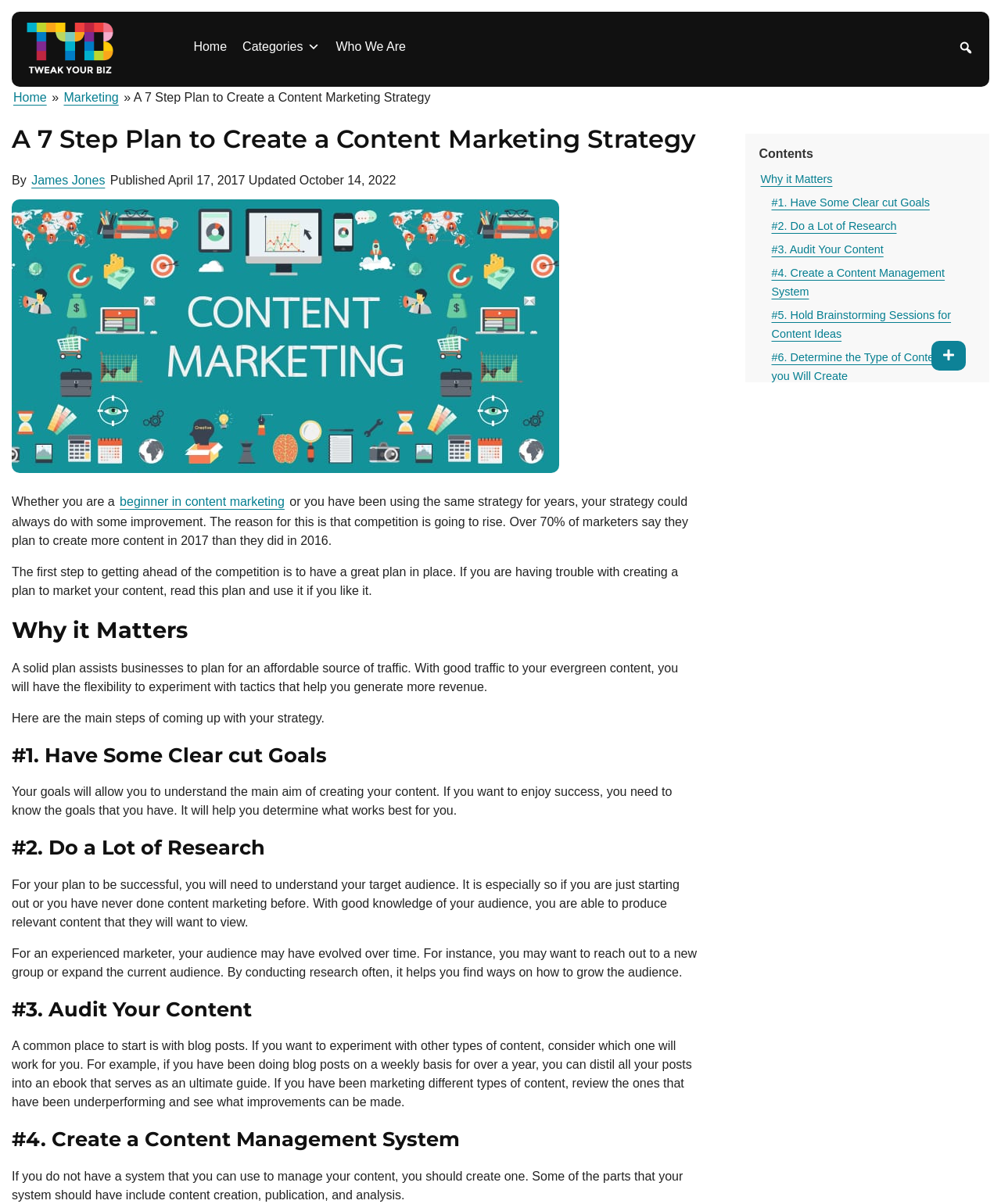What is the purpose of having a solid plan in content marketing?
Please answer the question with a single word or phrase, referencing the image.

To plan for affordable traffic